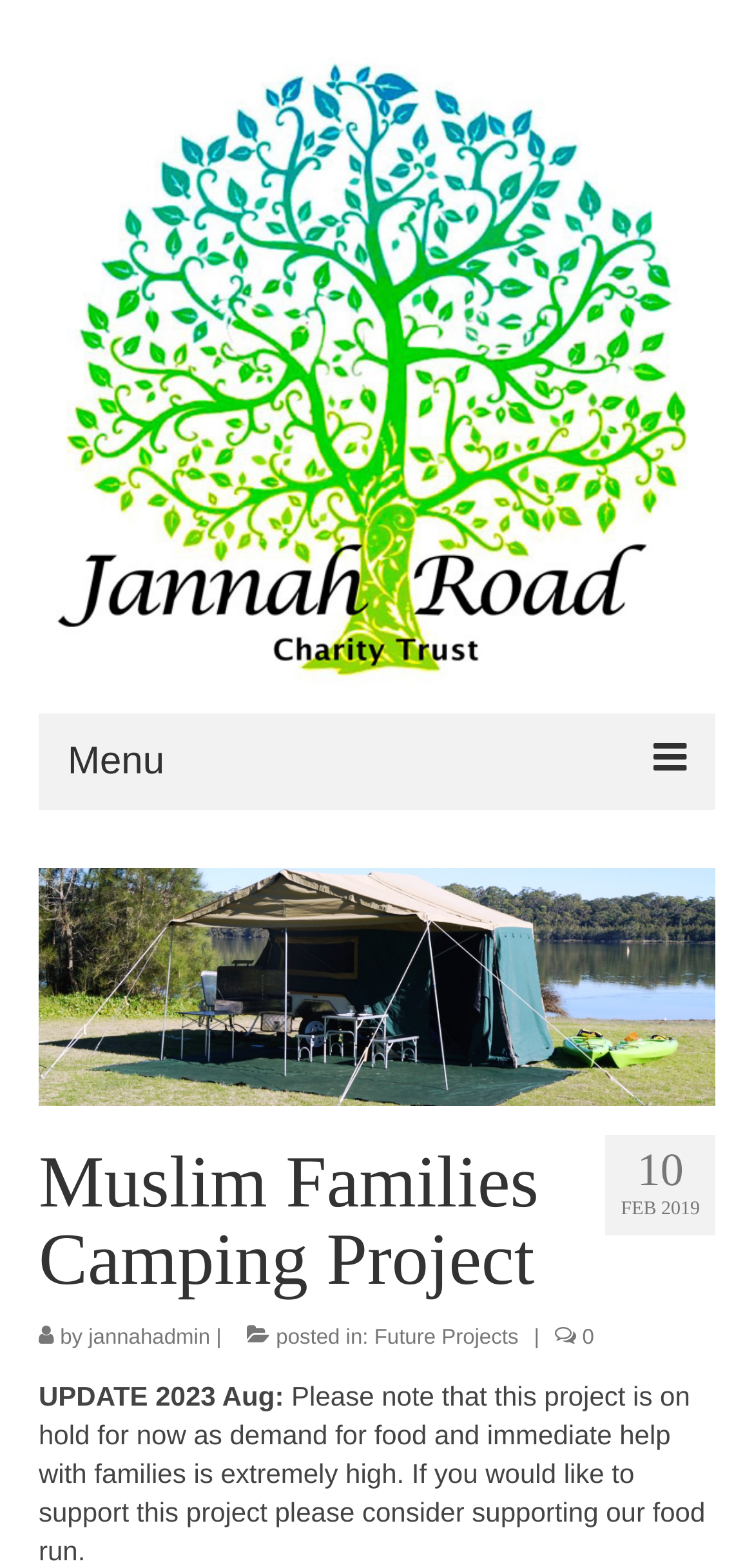Generate a comprehensive description of the webpage.

The webpage is about the Muslim Families Camping Project, which is currently on hold due to high demand for food and immediate help with families. At the top left corner, there is a logo of Jannah Road Charity Trust, accompanied by a link to the charity's website. Next to the logo, there is a menu button.

Below the logo and menu button, there is a navigation menu with links to different sections of the website, including Home, Our Mission, Our Services, Our Activities, and more. 

On the main content area, there are several links to past events and competitions, including Ramadhan Competition 2019, Ramadhan Competition 2018, Family Competition 2017, and others. Each link is preceded by a bullet point. 

Above the list of links, there is a heading that reads "Muslim Families Camping Project" followed by the text "by jannahadmin" and some other details. 

At the bottom of the page, there is an update notice that explains the current status of the project and encourages visitors to support their food run.